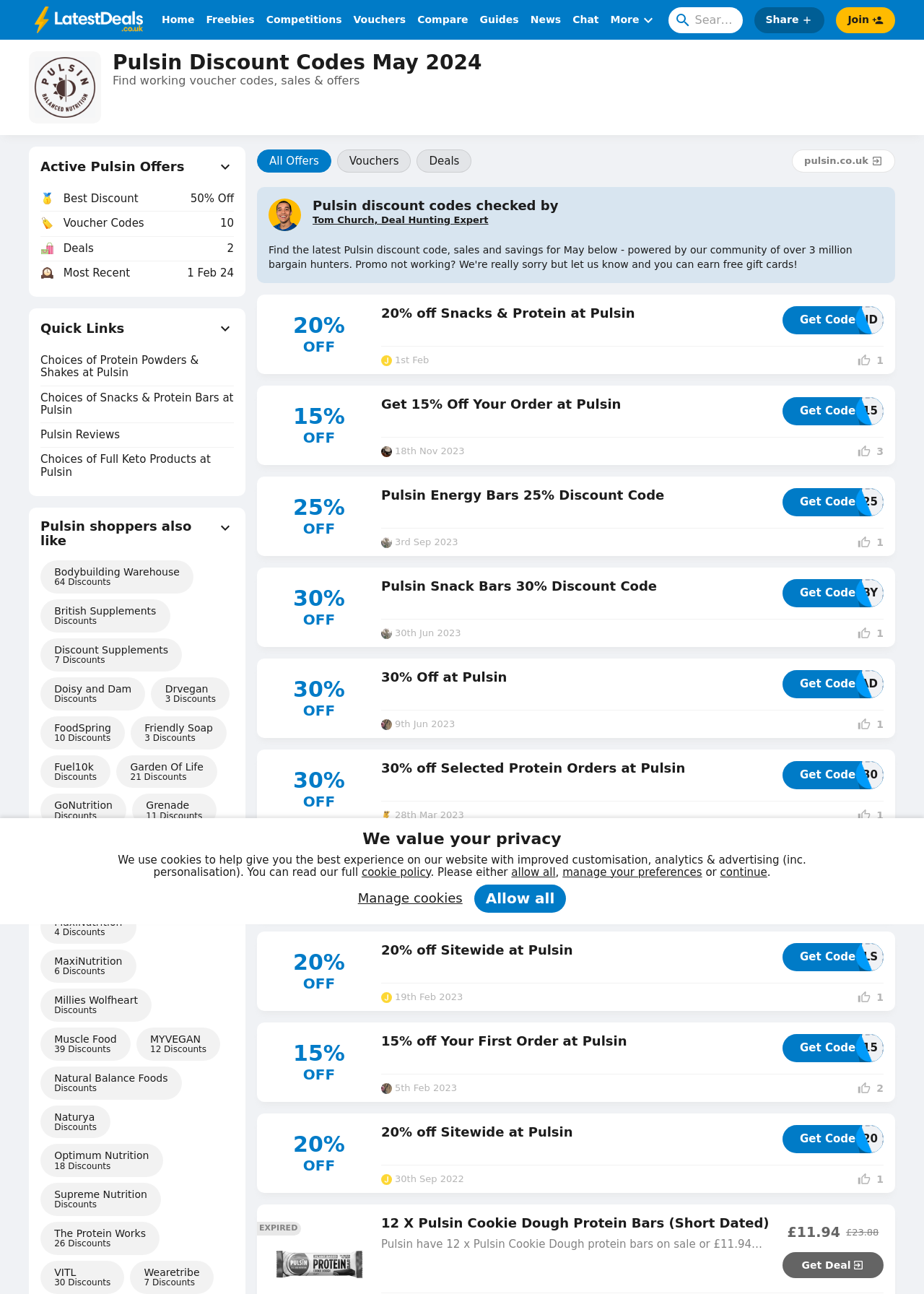Specify the bounding box coordinates of the element's area that should be clicked to execute the given instruction: "Get the 20% OFF discount code". The coordinates should be four float numbers between 0 and 1, i.e., [left, top, right, bottom].

[0.847, 0.237, 0.956, 0.258]